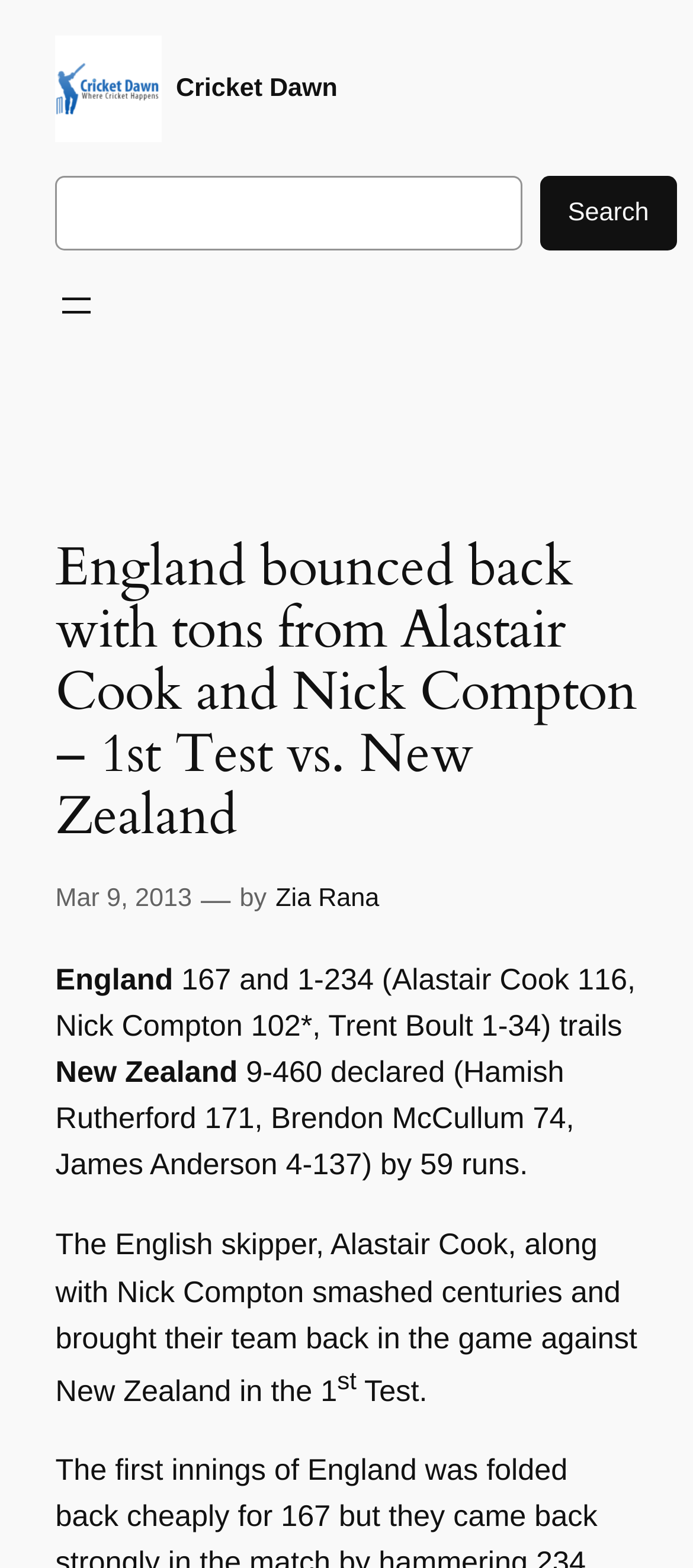Extract the main heading text from the webpage.

England bounced back with tons from Alastair Cook and Nick Compton – 1st Test vs. New Zealand